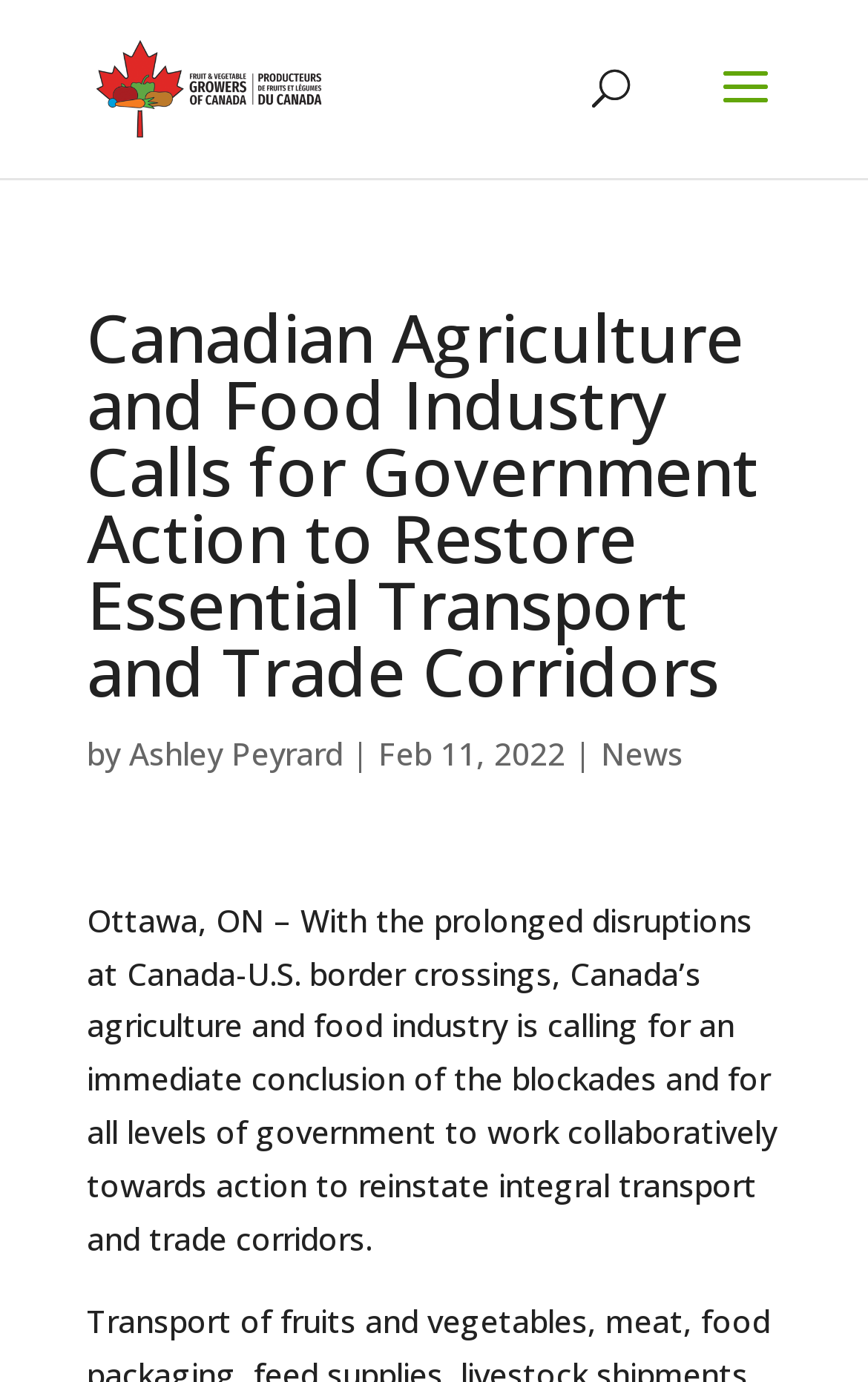Please provide the main heading of the webpage content.

Canadian Agriculture and Food Industry Calls for Government Action to Restore Essential Transport and Trade Corridors